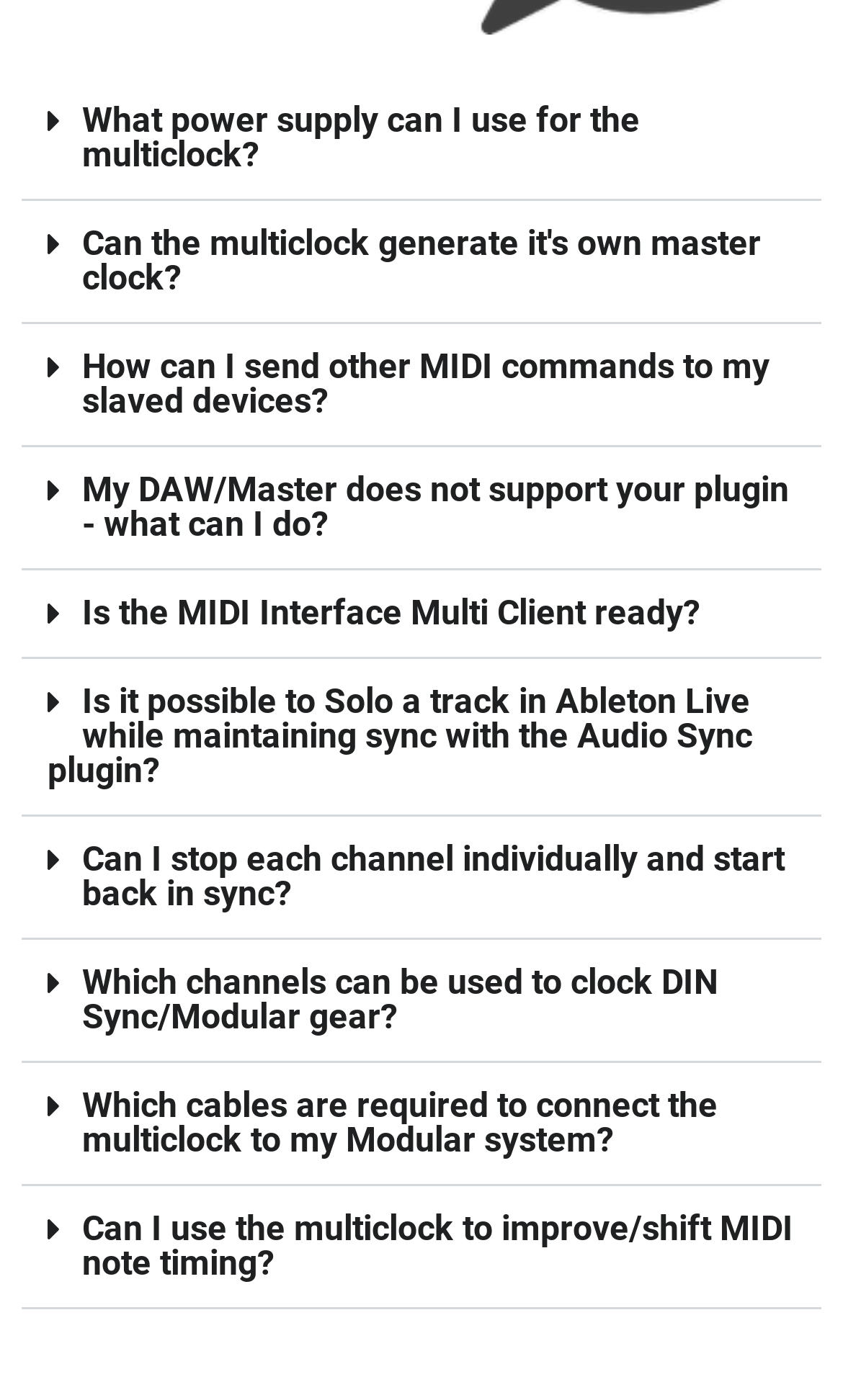How many questions are on the webpage?
Refer to the image and provide a one-word or short phrase answer.

10